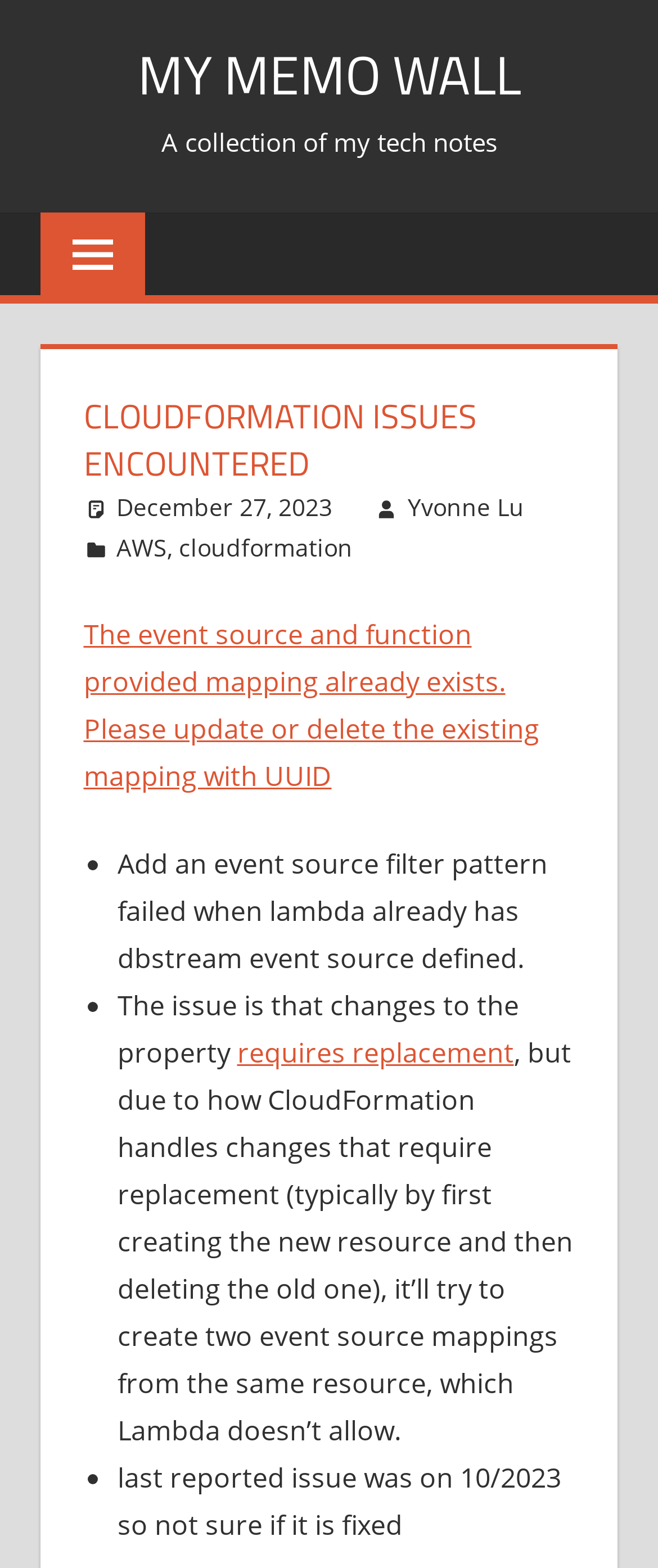Please identify the bounding box coordinates of the clickable region that I should interact with to perform the following instruction: "view post dated December 27, 2023". The coordinates should be expressed as four float numbers between 0 and 1, i.e., [left, top, right, bottom].

[0.177, 0.313, 0.505, 0.333]